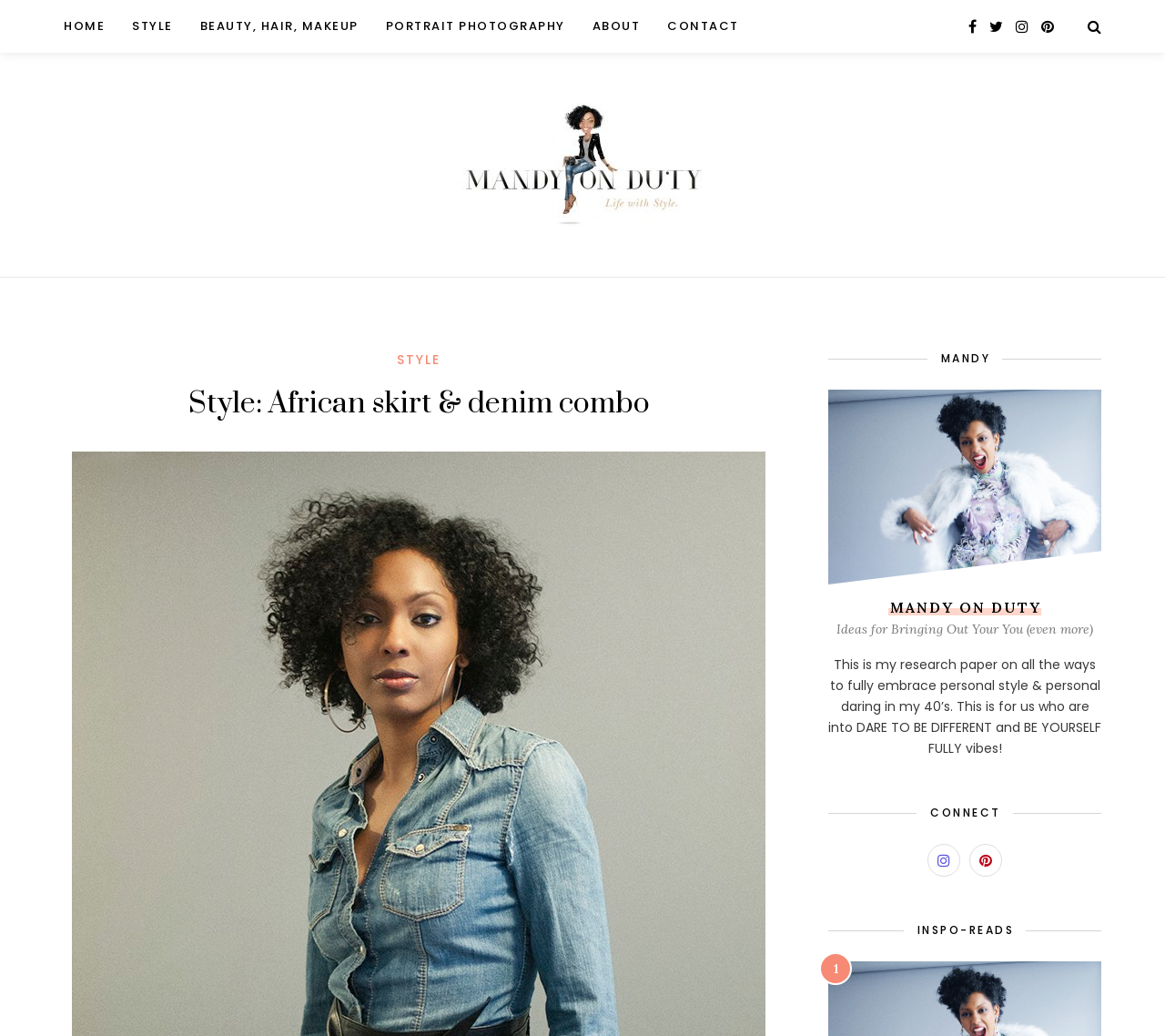Offer a detailed explanation of the webpage layout and contents.

This webpage is a personal blog or website focused on style and fashion, with a title "Mandy On Duty - Style stories from the mom lane". At the top of the page, there is a navigation menu with six links: "HOME", "STYLE", "BEAUTY, HAIR, MAKEUP", "PORTRAIT PHOTOGRAPHY", "ABOUT", and "CONTACT", aligned horizontally across the top of the page.

To the right of the navigation menu, there are five social media links represented by icons. Below the navigation menu, there is a large header section with a logo "mandyonduty" accompanied by an image. The logo is centered, with the image below it.

The main content of the page is divided into sections. The first section has a heading "Style: African skirt & denim combo" followed by a subheading "MANDY" with an image below it. The next section has a heading "MANDY ON DUTY" followed by a paragraph of text that appears to be a personal statement or introduction.

Below this section, there is a heading "Ideas for Bringing Out Your You (even more)" followed by a longer paragraph of text that discusses personal style and self-expression. The next section has a heading "CONNECT" with two social media links represented by icons.

The final section has a heading "INSPO-READS" with a single digit "1" below it, suggesting that this section may be a list of inspirational reads or resources. Overall, the webpage has a clean and organized layout, with a focus on personal style and self-expression.